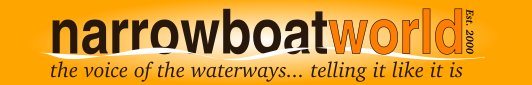Explain the details of the image comprehensively.

The image features the logo of "narrowboatworld," a publication dedicated to topics surrounding waterways and narrowboating. The design prominently showcases the brand name in a bold, stylized font, with "narrowboat" in dark brown and "world" in an inviting orange hue. Below the name, the tagline reads, "the voice of the waterways... telling it like it is," emphasizing the publication's role in providing insightful commentary and news relevant to the narrowboating community. The logo's vibrant orange background enhances its visibility and appeal, making it stand out as a recognizable symbol of the publication since its establishment in 2000.